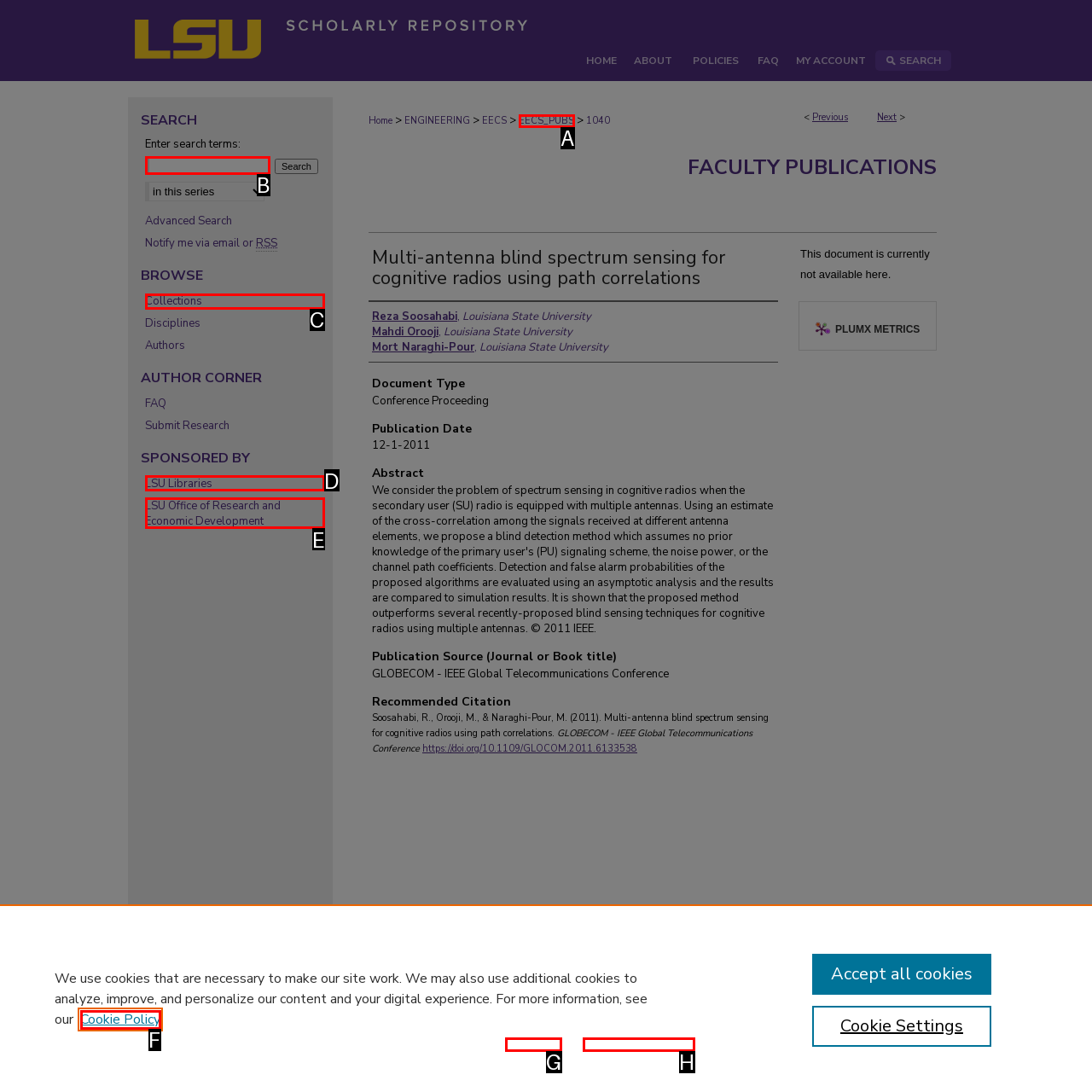Given the task: Browse the 'Collections', tell me which HTML element to click on.
Answer with the letter of the correct option from the given choices.

C